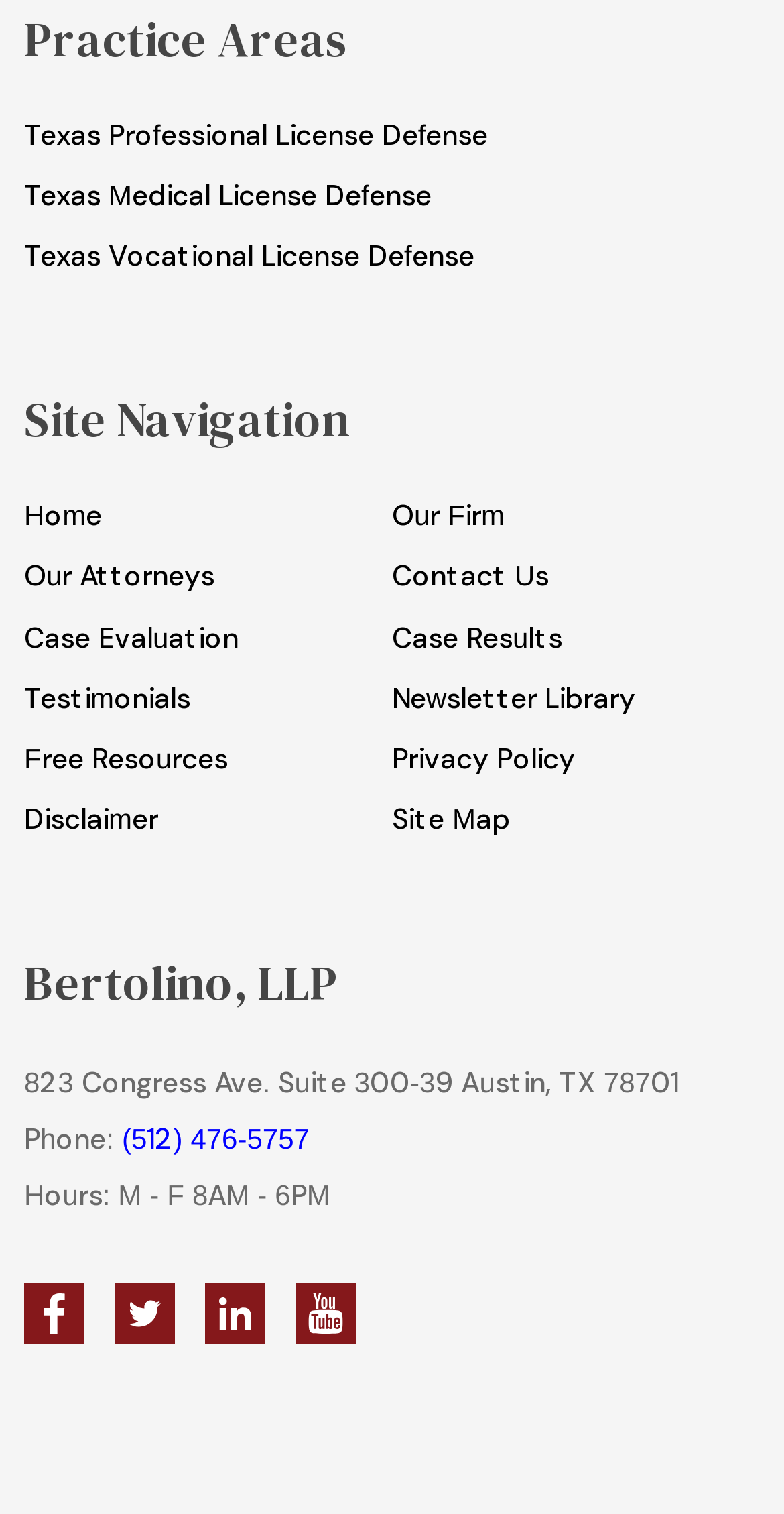What is the name of the law firm?
Carefully analyze the image and provide a detailed answer to the question.

I found the name of the law firm by looking at the StaticText element with the text 'Bertolino, LLP' located at the bottom of the page.